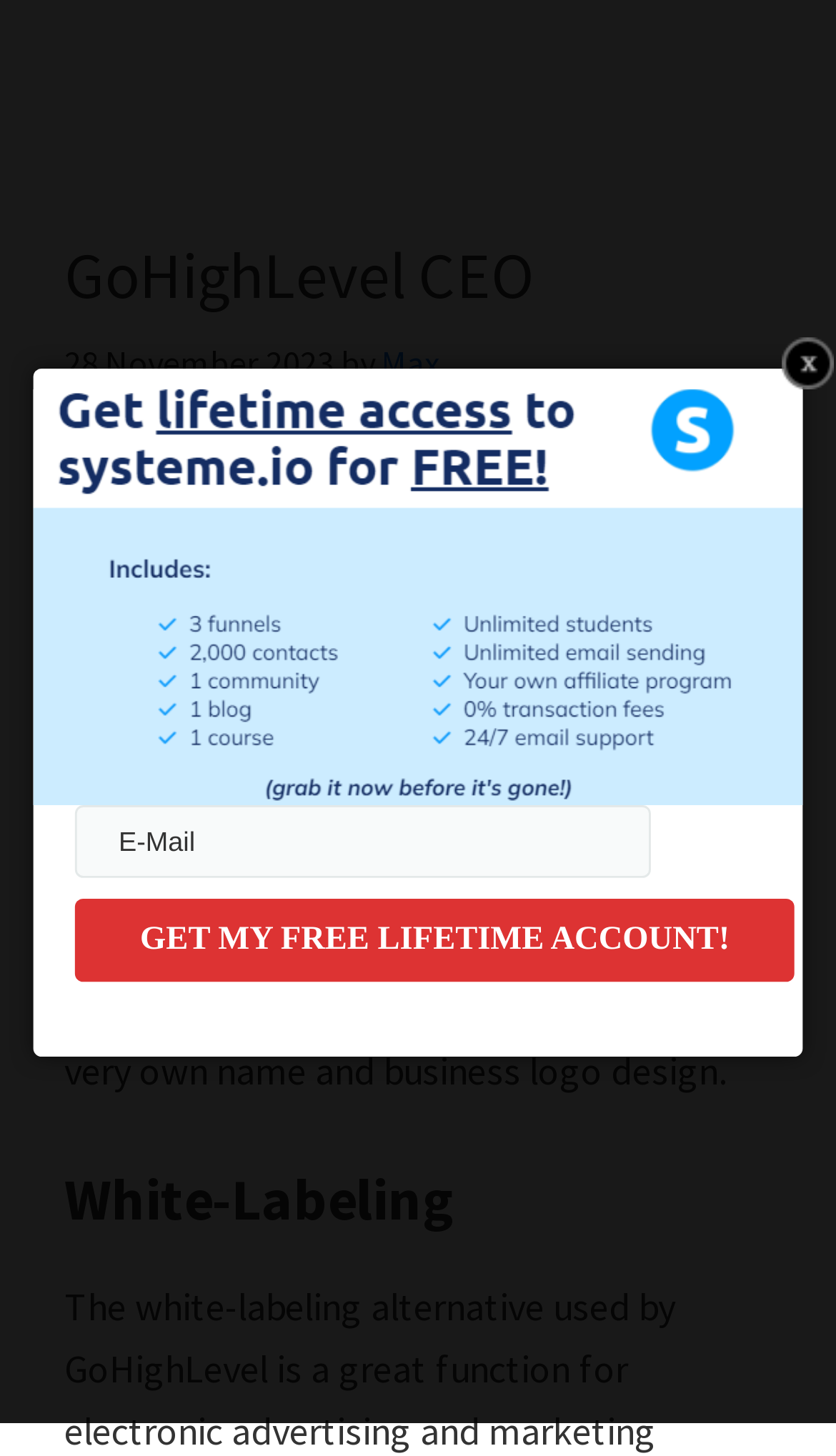Locate the UI element described by Contact in the provided webpage screenshot. Return the bounding box coordinates in the format (top-left x, top-left y, bottom-right x, bottom-right y), ensuring all values are between 0 and 1.

None